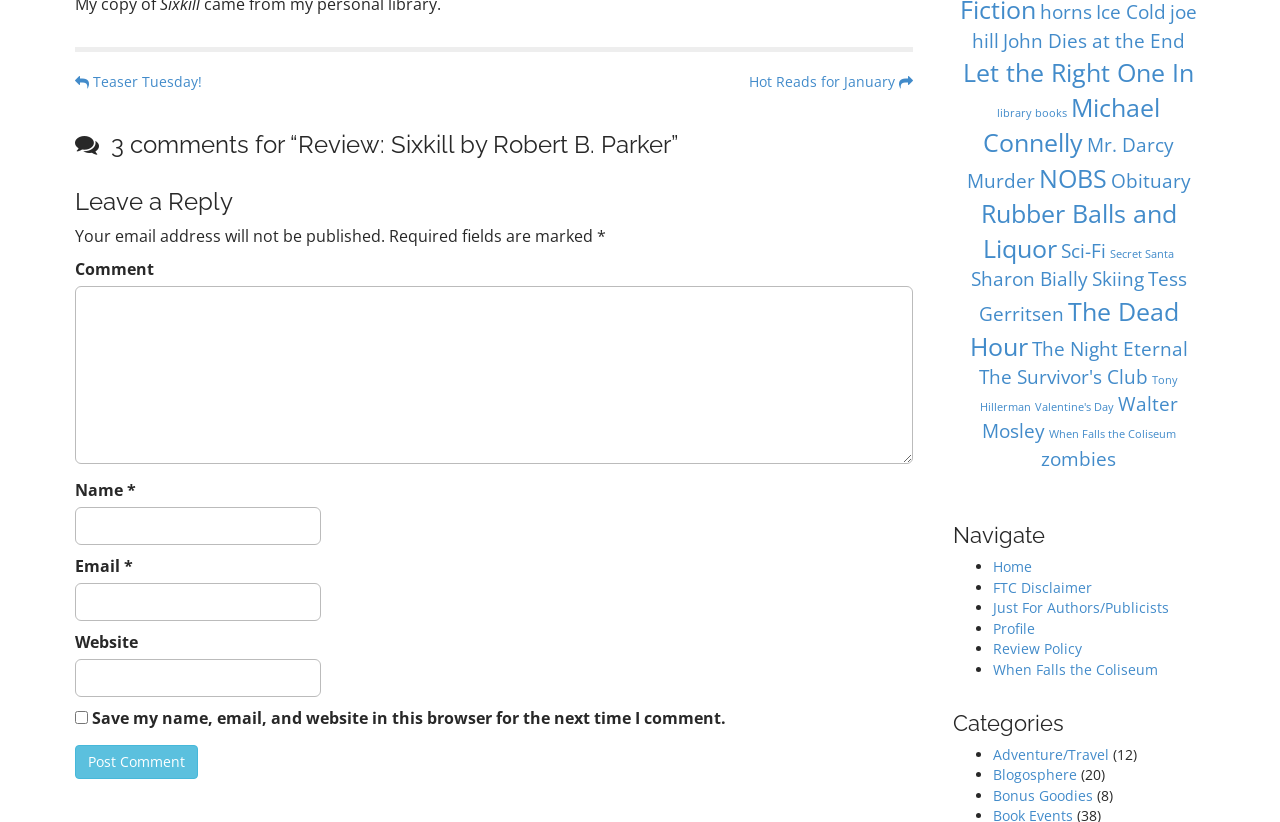Kindly respond to the following question with a single word or a brief phrase: 
What is the purpose of the links at the bottom of the page?

Navigation